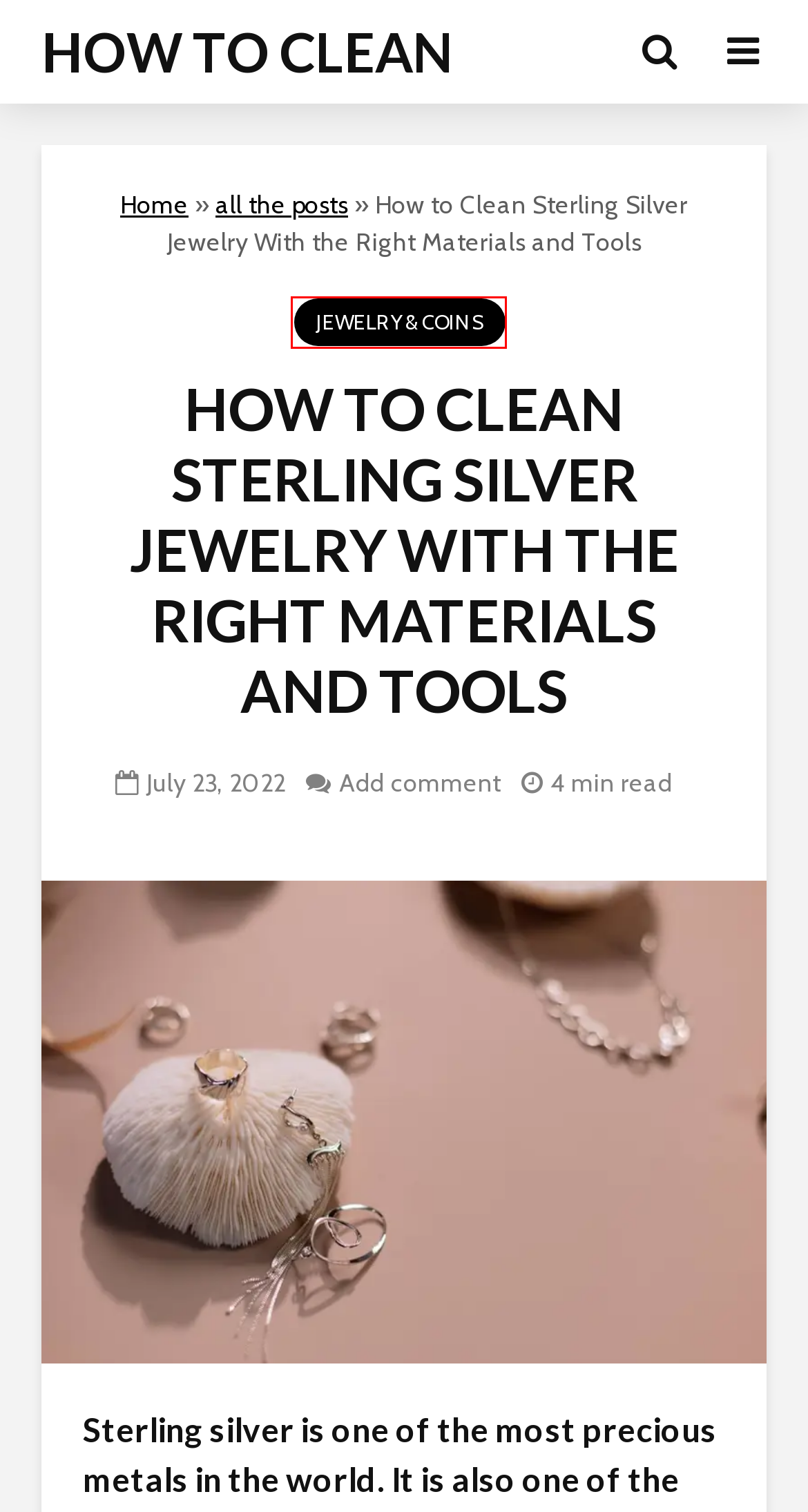You have a screenshot of a webpage with a red bounding box around a UI element. Determine which webpage description best matches the new webpage that results from clicking the element in the bounding box. Here are the candidates:
A. Ultimate Guide: How To Clean a Washing Machine - How to Clean
B. Easy Steps to Cleaning Your Dishwasher - How to Clean
C. Home - How to Clean
D. Jewelry & Coins Archives - How to Clean
E. sterling silver Archives - How to Clean
F. Amazon.com
G. How to Clean the Toilet? - How to Clean
H. Top 3 Ways to Get Detergent Stains out of Clothes and Keep Them Away - How to Clean

D